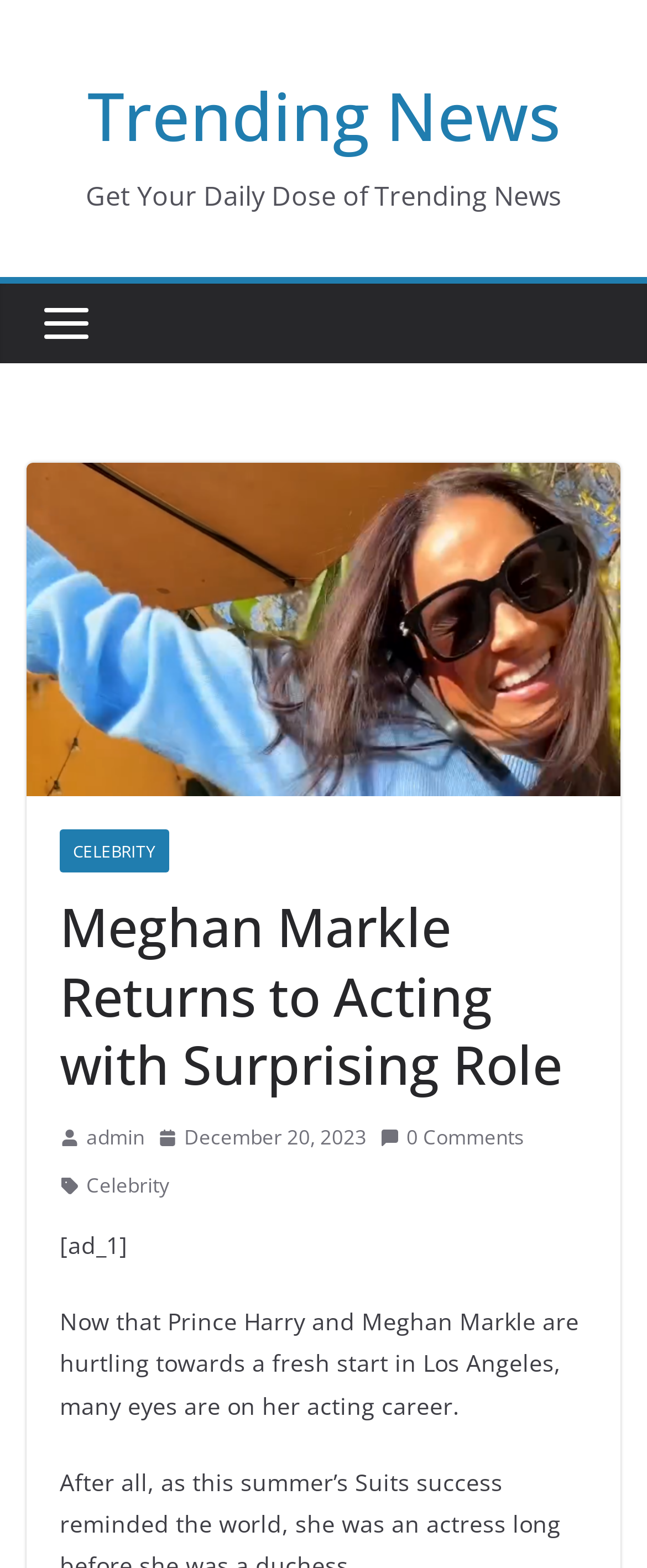Identify and provide the title of the webpage.

Meghan Markle Returns to Acting with Surprising Role